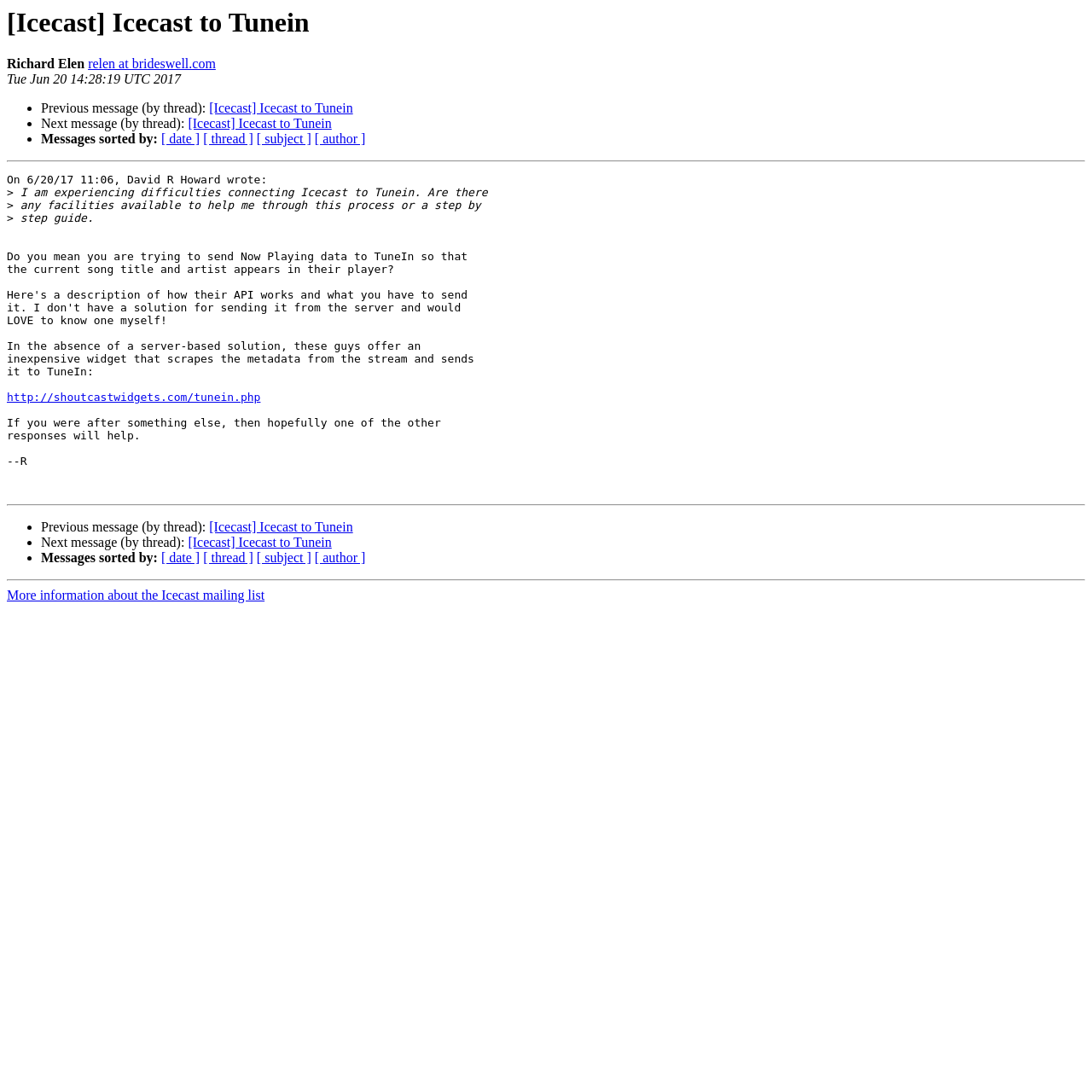Your task is to find and give the main heading text of the webpage.

[Icecast] Icecast to Tunein